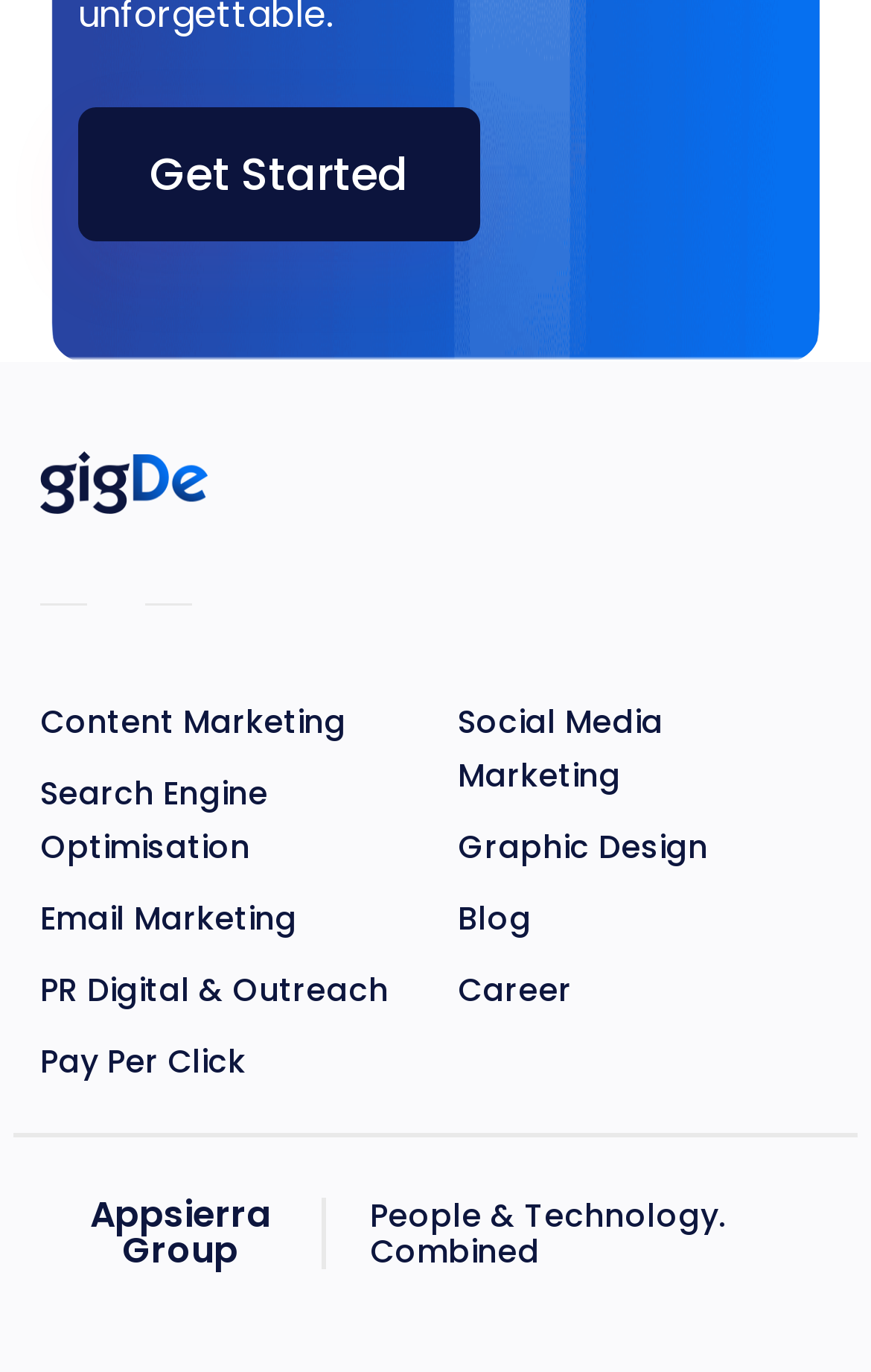Please mark the clickable region by giving the bounding box coordinates needed to complete this instruction: "Visit the Content Marketing page".

[0.046, 0.511, 0.397, 0.543]